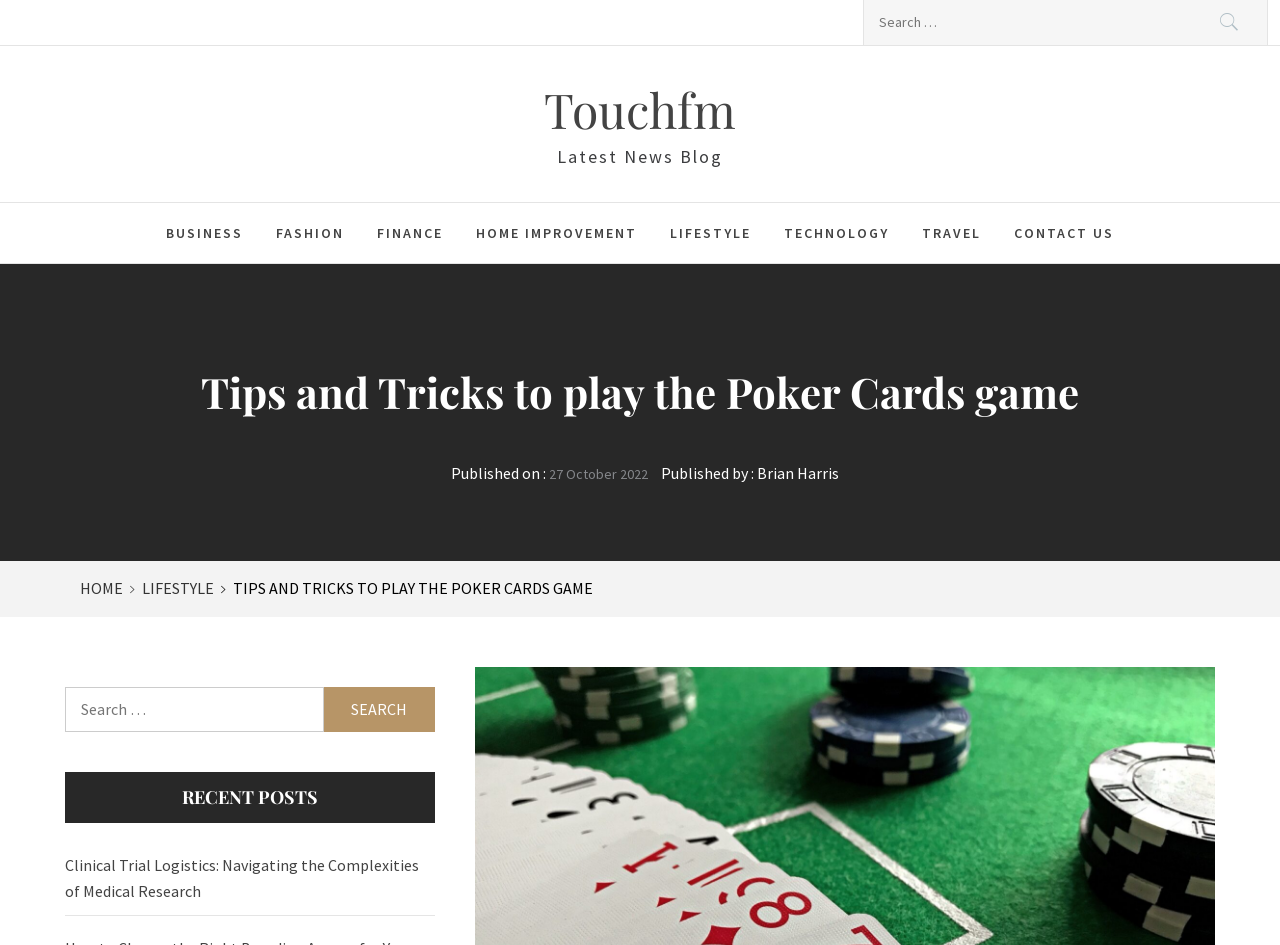Determine the bounding box coordinates of the area to click in order to meet this instruction: "Go to Touchfm homepage".

[0.425, 0.081, 0.575, 0.149]